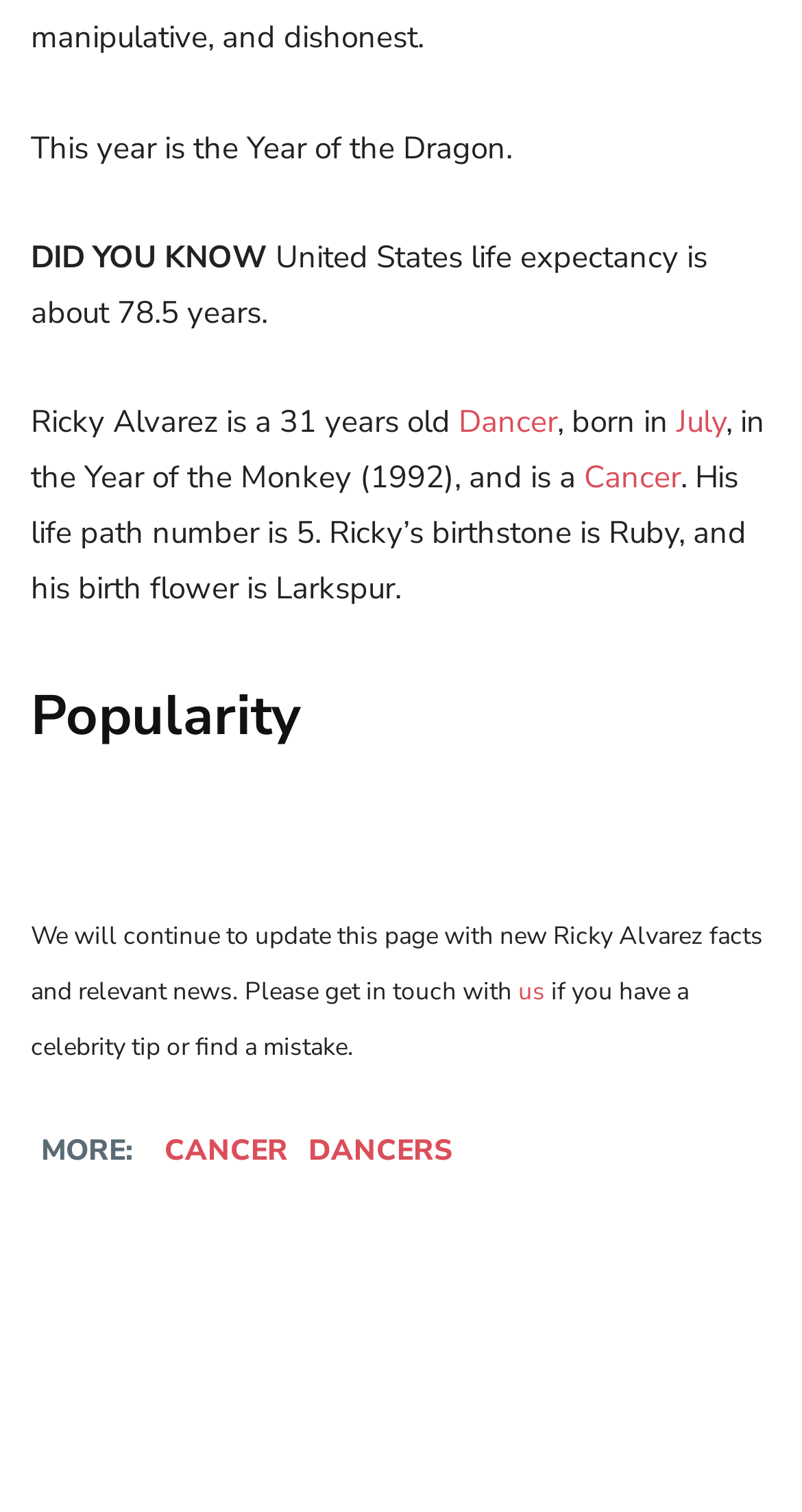Please identify the bounding box coordinates of the clickable element to fulfill the following instruction: "View the sleep tag archives". The coordinates should be four float numbers between 0 and 1, i.e., [left, top, right, bottom].

None